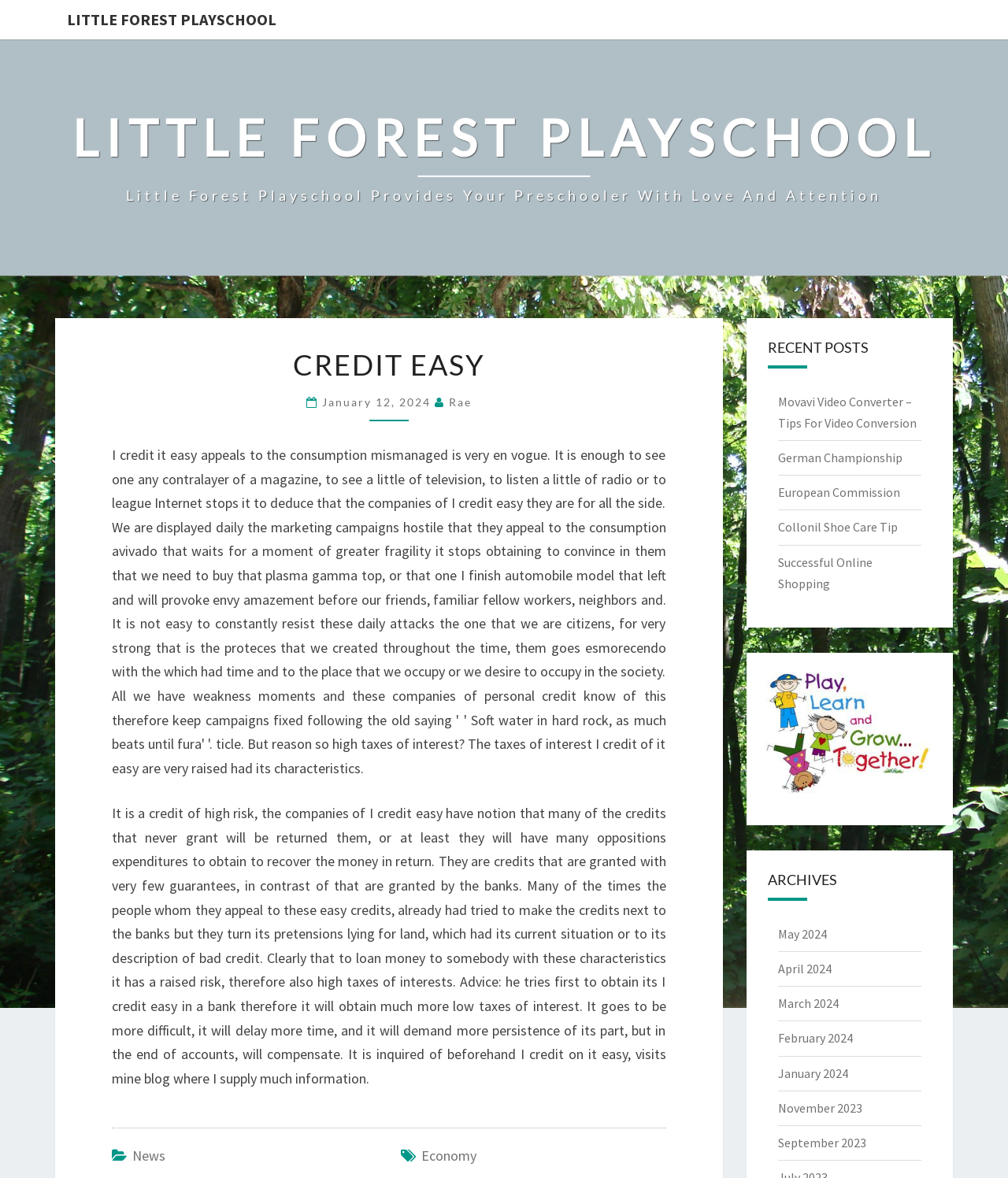Please determine the bounding box coordinates of the element to click on in order to accomplish the following task: "Click the 'Food for Thought' link". Ensure the coordinates are four float numbers ranging from 0 to 1, i.e., [left, top, right, bottom].

None